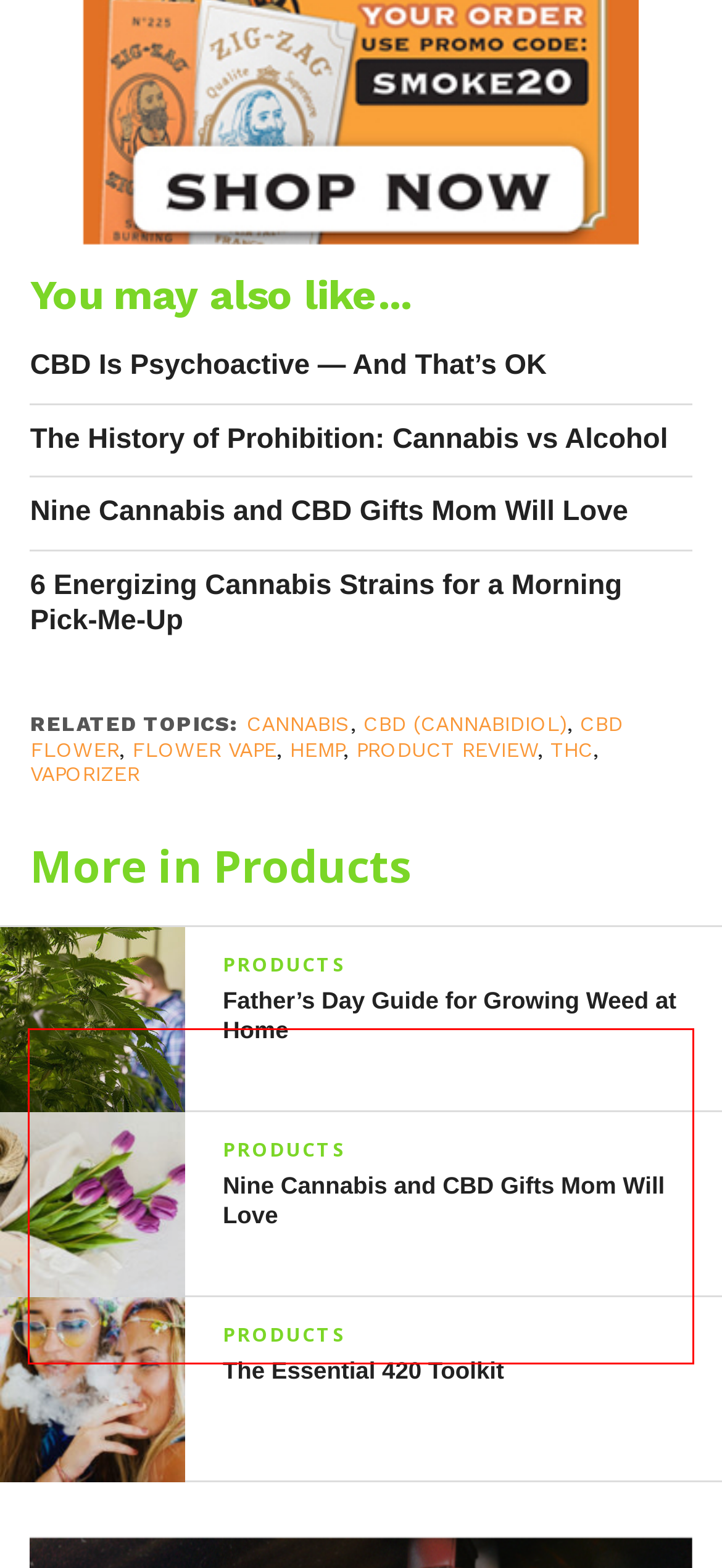Identify the text within the red bounding box on the webpage screenshot and generate the extracted text content.

“Omura was designed to be the most convenient and healthy way to consume whole flower,” said Mike Simpson, Co-CEO at Omura. “As a whole flower consumer myself, I was really looking to create a system that allowed me to have a precise dose and consistent effect so I could unwind without worry.”